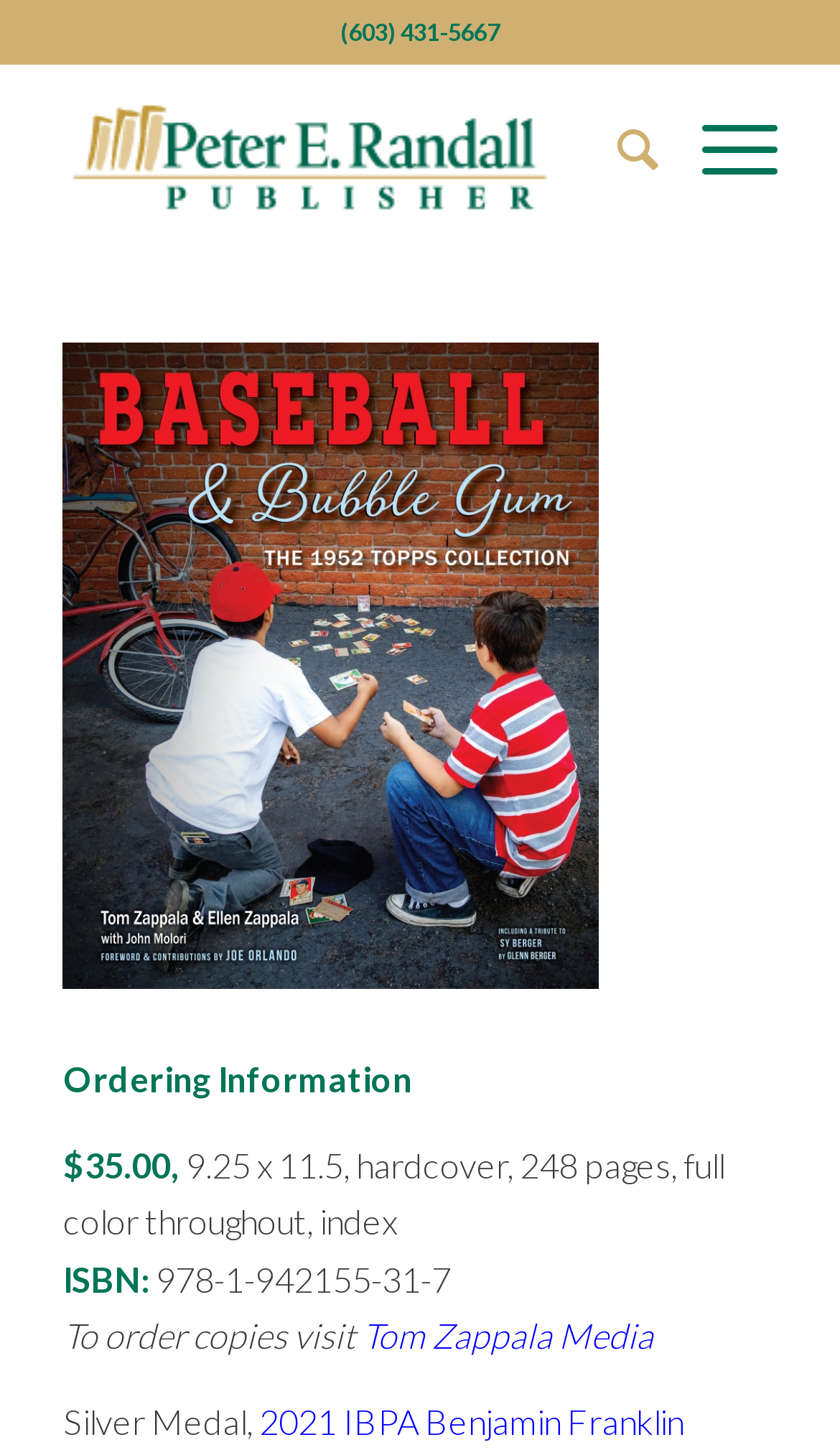Identify the bounding box of the HTML element described here: "aria-label="Peter E. Randall Publisher"". Provide the coordinates as four float numbers between 0 and 1: [left, top, right, bottom].

[0.075, 0.043, 0.755, 0.162]